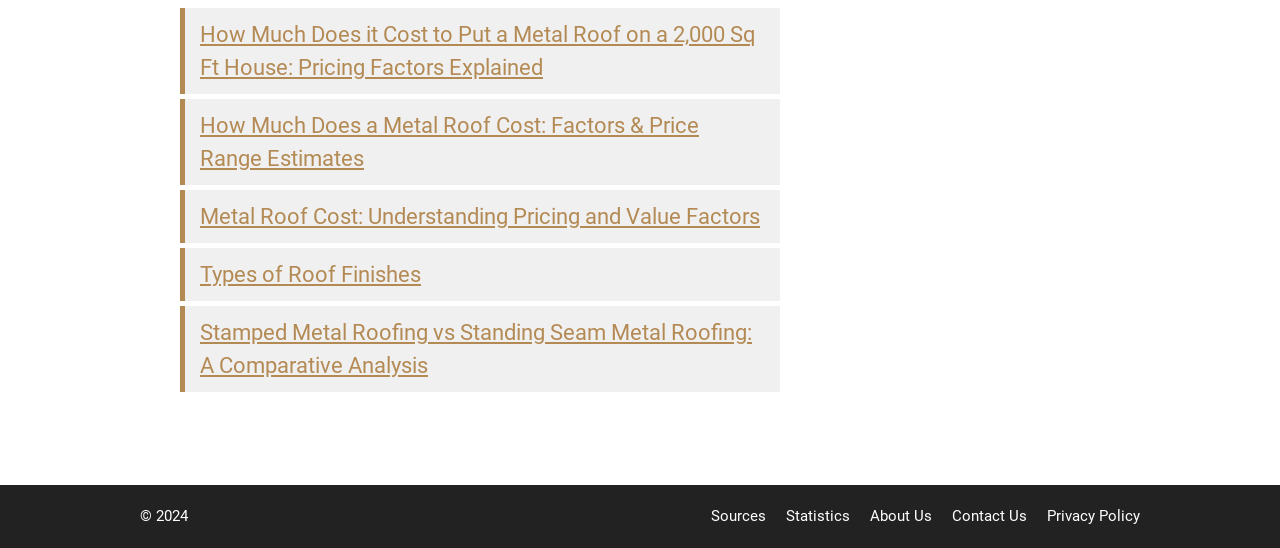Please specify the bounding box coordinates of the clickable section necessary to execute the following command: "Learn about types of roof finishes".

[0.156, 0.478, 0.329, 0.524]